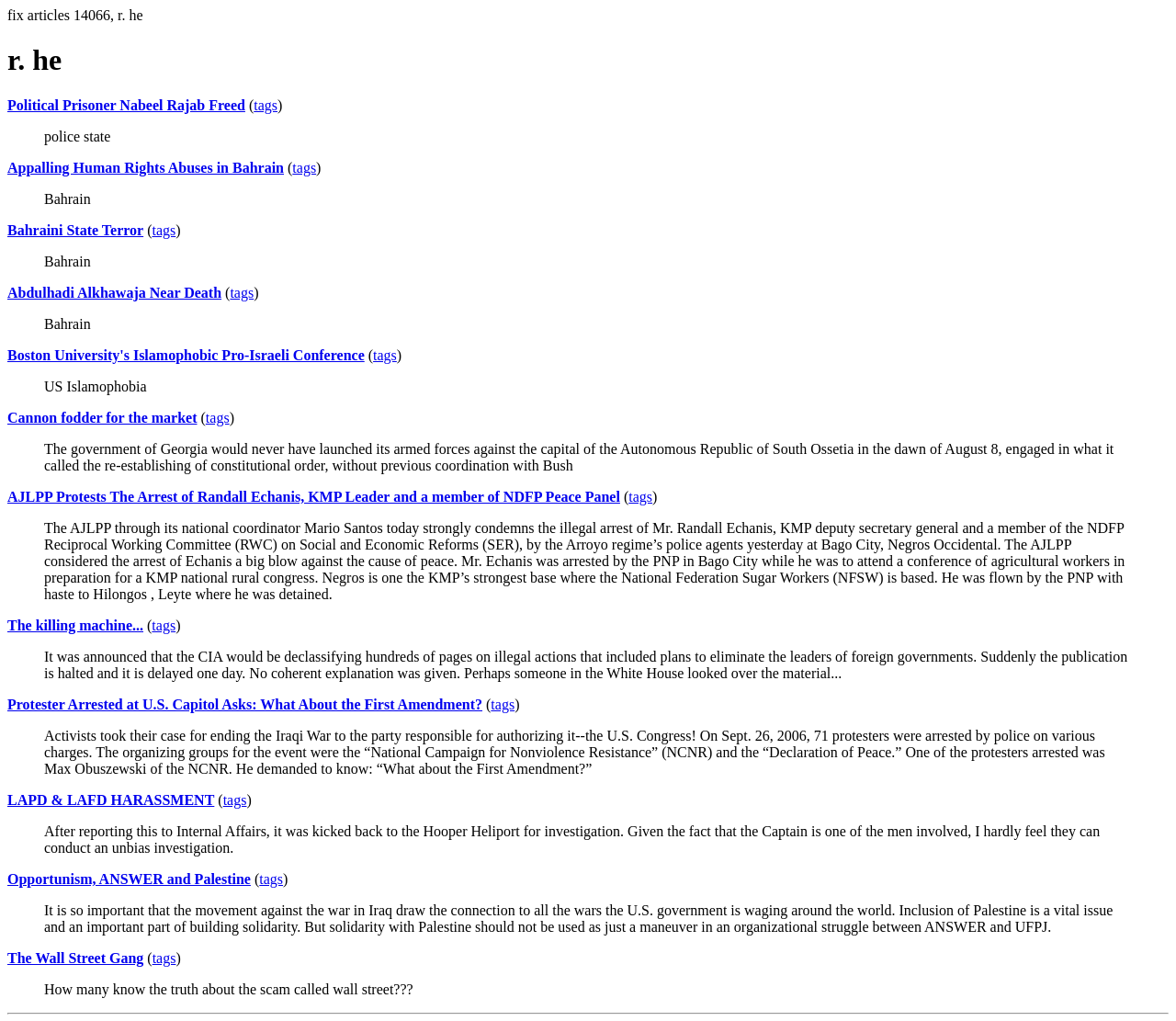Detail the webpage's structure and highlights in your description.

The webpage appears to be a news aggregator or blog featuring various articles and posts related to politics, human rights, and social issues. At the top of the page, there is a heading "r. he" and a link to "Political Prisoner Nabeel Rajab Freed" with a brief description. Below this, there are multiple blockquotes, each containing a brief summary or excerpt from a news article or blog post.

The blockquotes are arranged vertically, with each one positioned below the previous one. Within each blockquote, there is a brief summary or excerpt from a news article or blog post, often with a link to the full article and a set of tags or keywords. The topics of the articles and posts vary, but they appear to be related to issues such as human rights, political prisoners, war, and social justice.

Some of the specific topics mentioned in the blockquotes include the situation in Bahrain, US foreign policy, police brutality, and protests against the Iraq War. There are also links to articles about specific individuals, such as Randall Echanis, a KMP leader and member of the NDFP Peace Panel, and Max Obuszewski, a protester arrested at the US Capitol.

Overall, the webpage appears to be a collection of news articles and blog posts related to social justice and human rights issues, with a focus on international politics and activism.